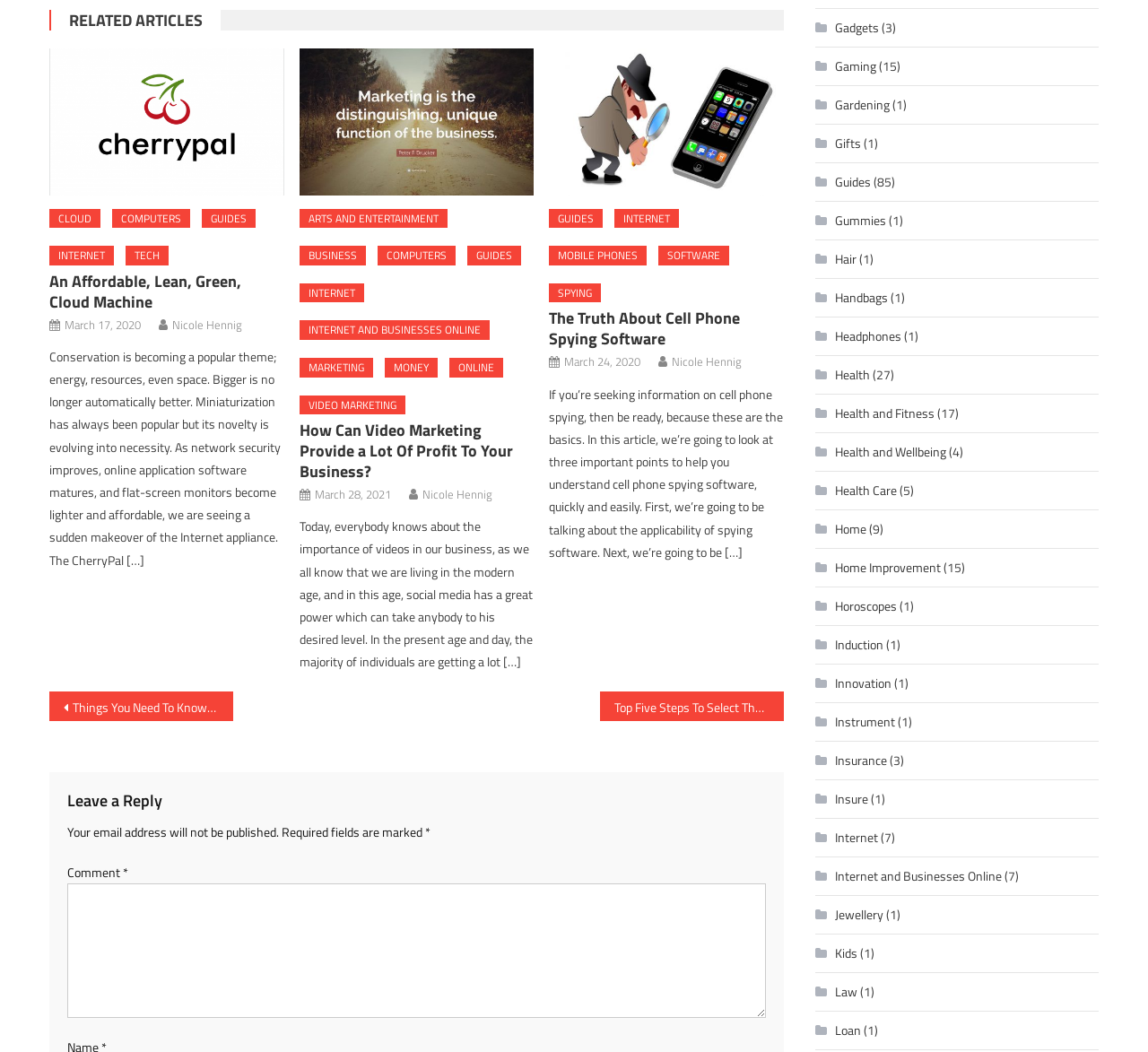How many categories are listed in the webpage?
Refer to the image and give a detailed answer to the question.

There are 30 categories listed in the webpage, including 'Gadgets', 'Gaming', 'Gardening', and so on, as indicated by the links with icons and numbers in parentheses.